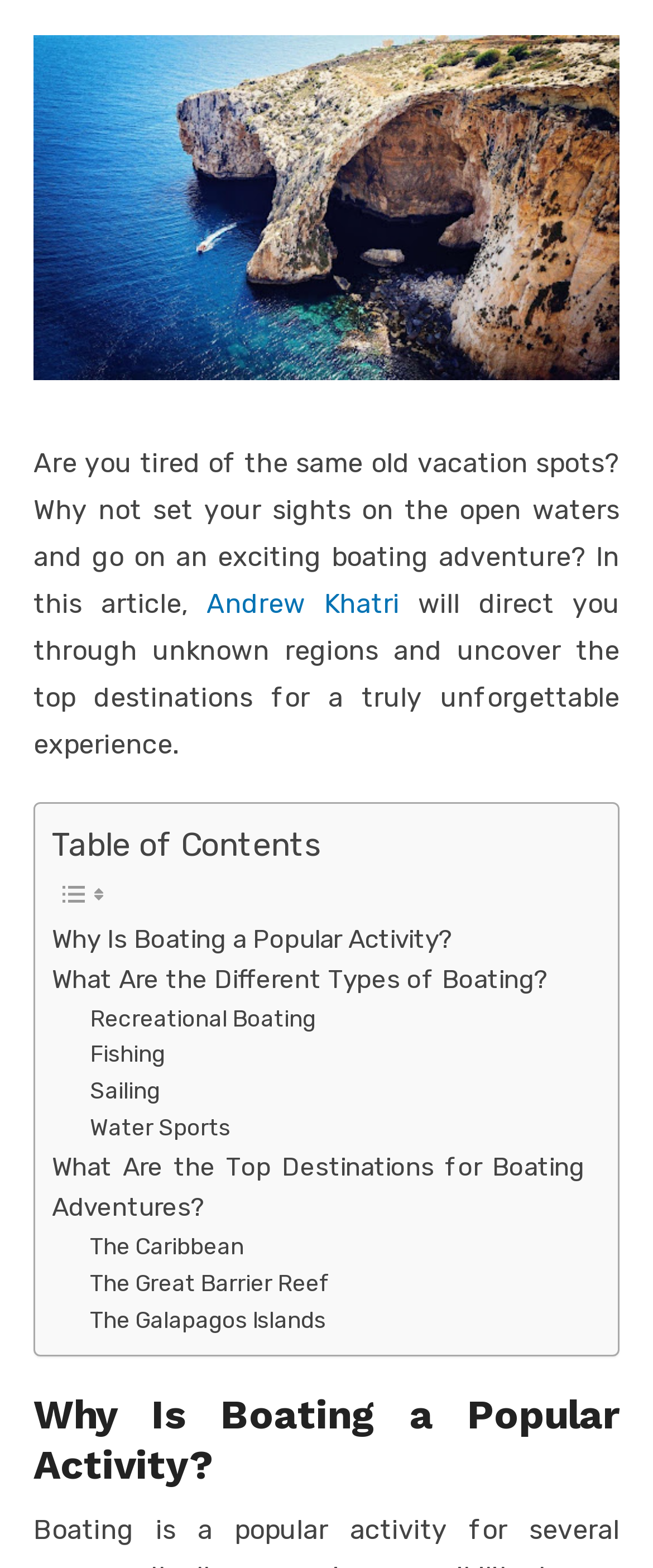Could you provide the bounding box coordinates for the portion of the screen to click to complete this instruction: "Discover why boating is a popular activity"?

[0.079, 0.586, 0.695, 0.612]